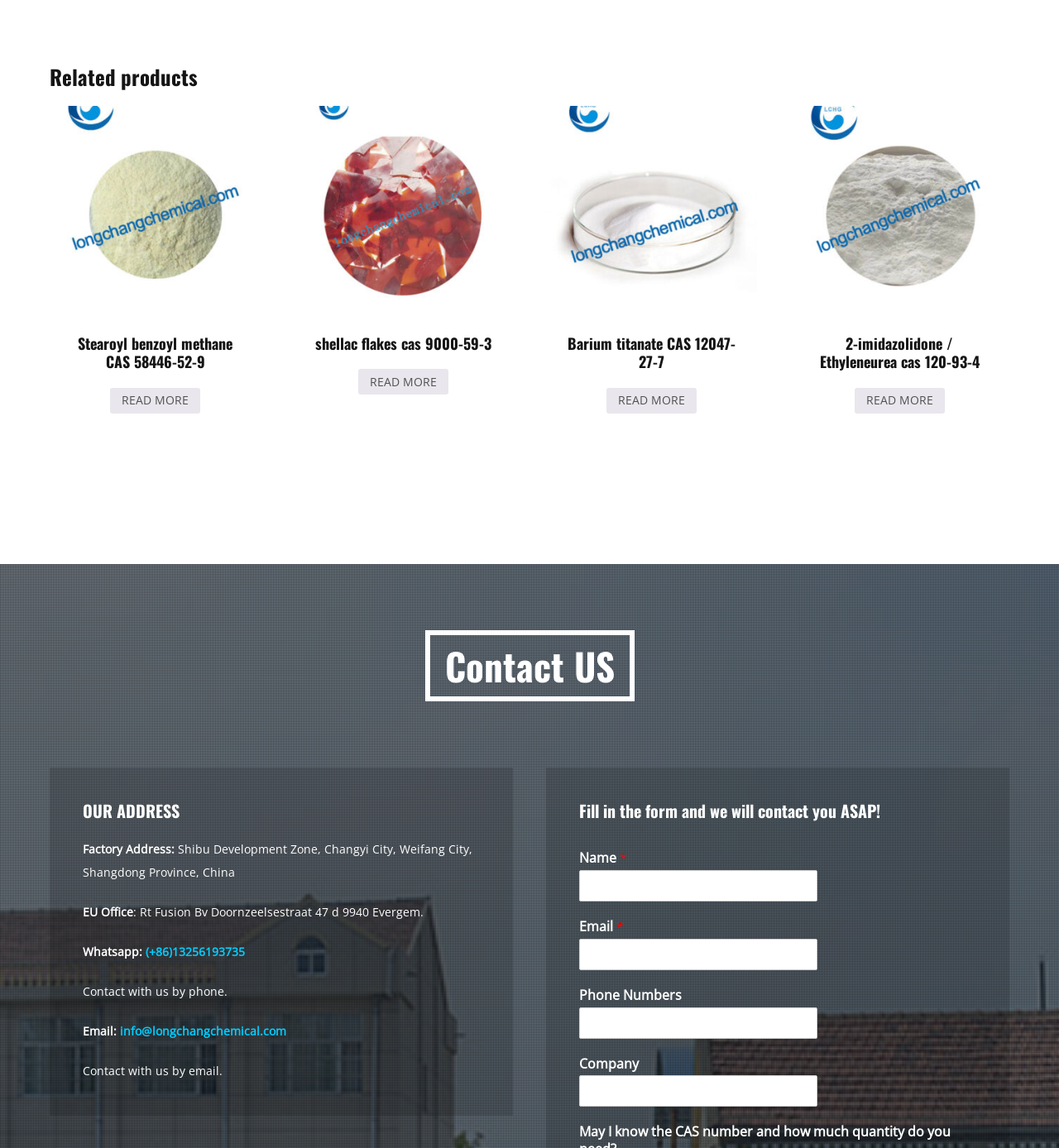Pinpoint the bounding box coordinates of the element that must be clicked to accomplish the following instruction: "Contact us by phone". The coordinates should be in the format of four float numbers between 0 and 1, i.e., [left, top, right, bottom].

[0.138, 0.822, 0.231, 0.836]